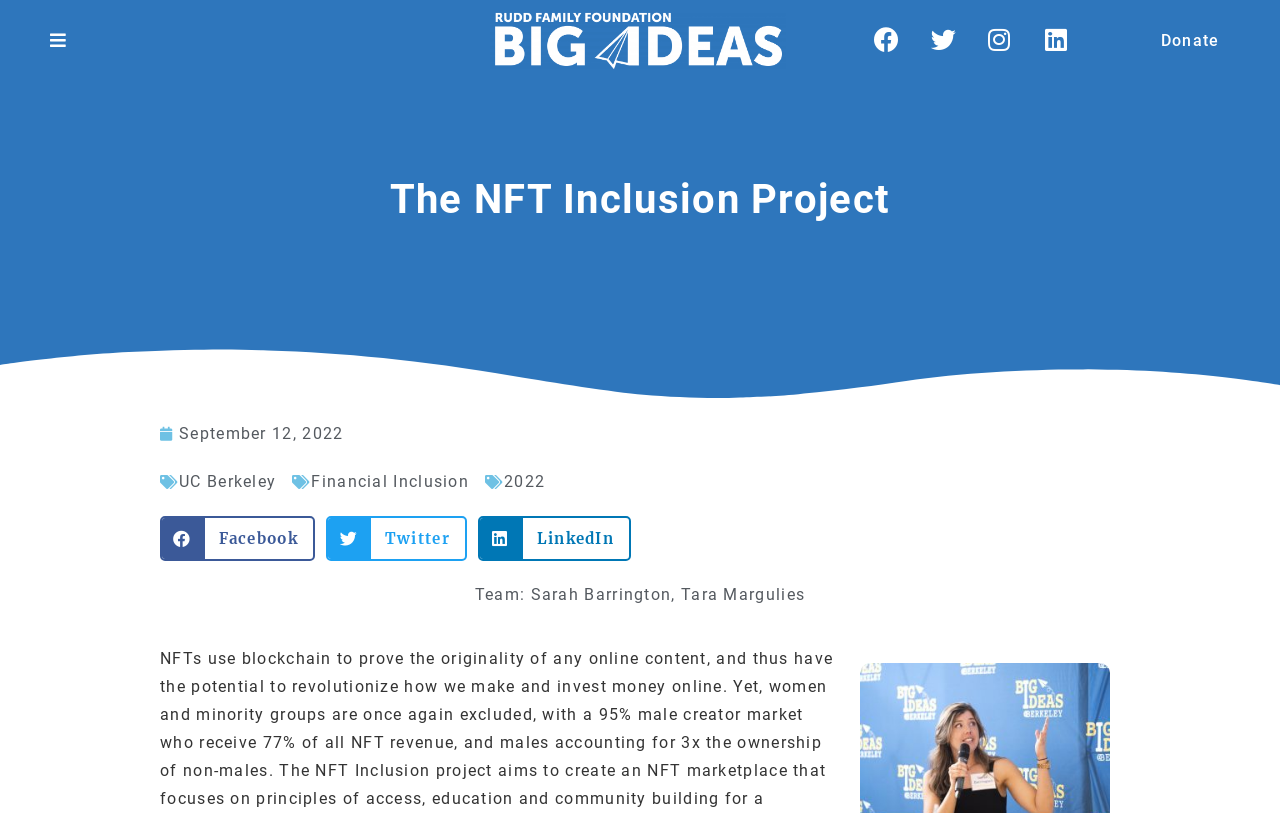Please identify the primary heading of the webpage and give its text content.

The NFT Inclusion Project